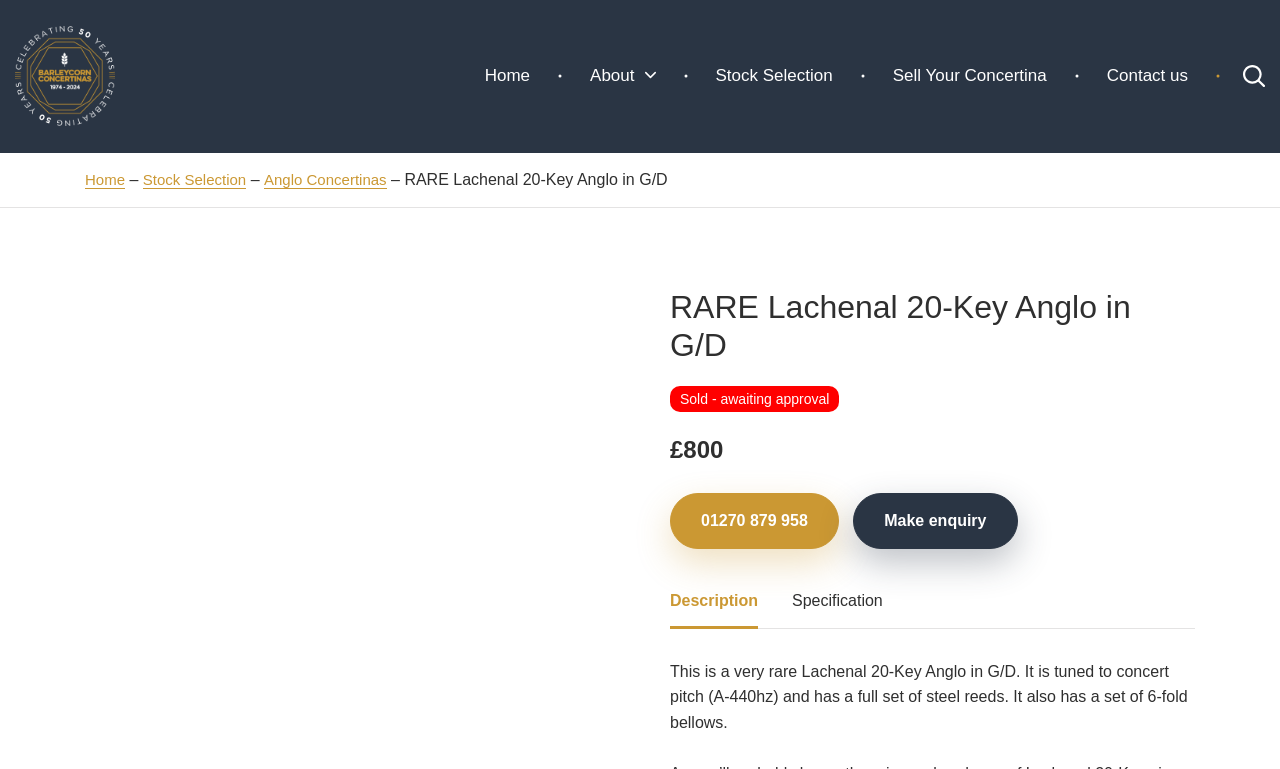What is the current status of the concertina?
Based on the image, answer the question with a single word or brief phrase.

Sold